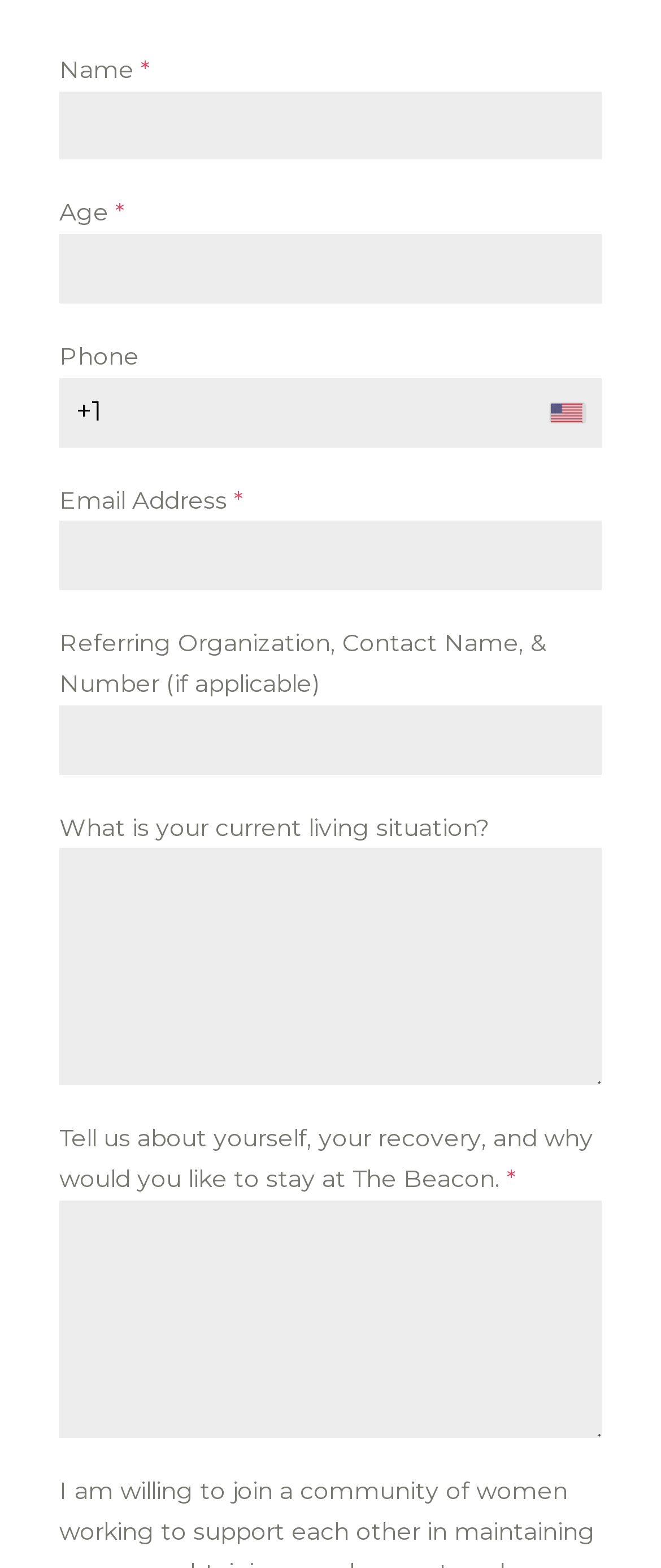Identify the bounding box for the described UI element. Provide the coordinates in (top-left x, top-left y, bottom-right x, bottom-right y) format with values ranging from 0 to 1: parent_node: Name * name="name-1"

[0.09, 0.058, 0.91, 0.102]